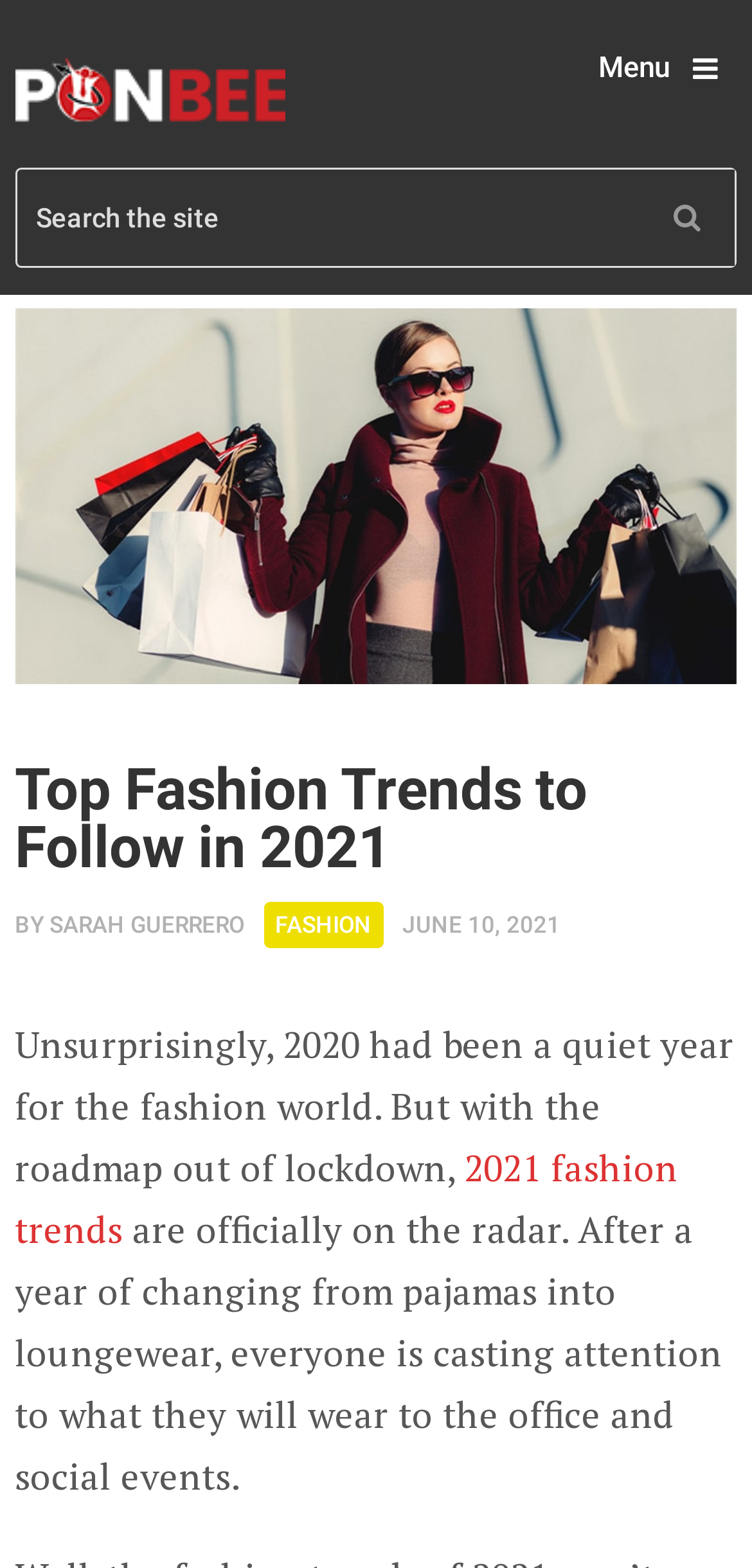Generate an in-depth caption that captures all aspects of the webpage.

The webpage is about top fashion trends to follow in 2021. At the top left, there is a heading "PONBEE" with a corresponding link and image. On the top right, there is a link labeled "Menu" with an icon. Below the top section, there is a search bar with a placeholder text "Search the site" and an image related to fashion trends.

The main content of the webpage starts with a large header "Top Fashion Trends to Follow in 2021" followed by the author's name "SARAH GUERRERO" and the category "FASHION". The date "JUNE 10, 2021" is also displayed. Below the header, there is a paragraph of text that discusses how 2020 was a quiet year for the fashion world and how 2021 fashion trends are now on the radar. The text also mentions how people are paying attention to what they will wear to the office and social events. There are two links within the paragraph, one labeled "2021 fashion trends".